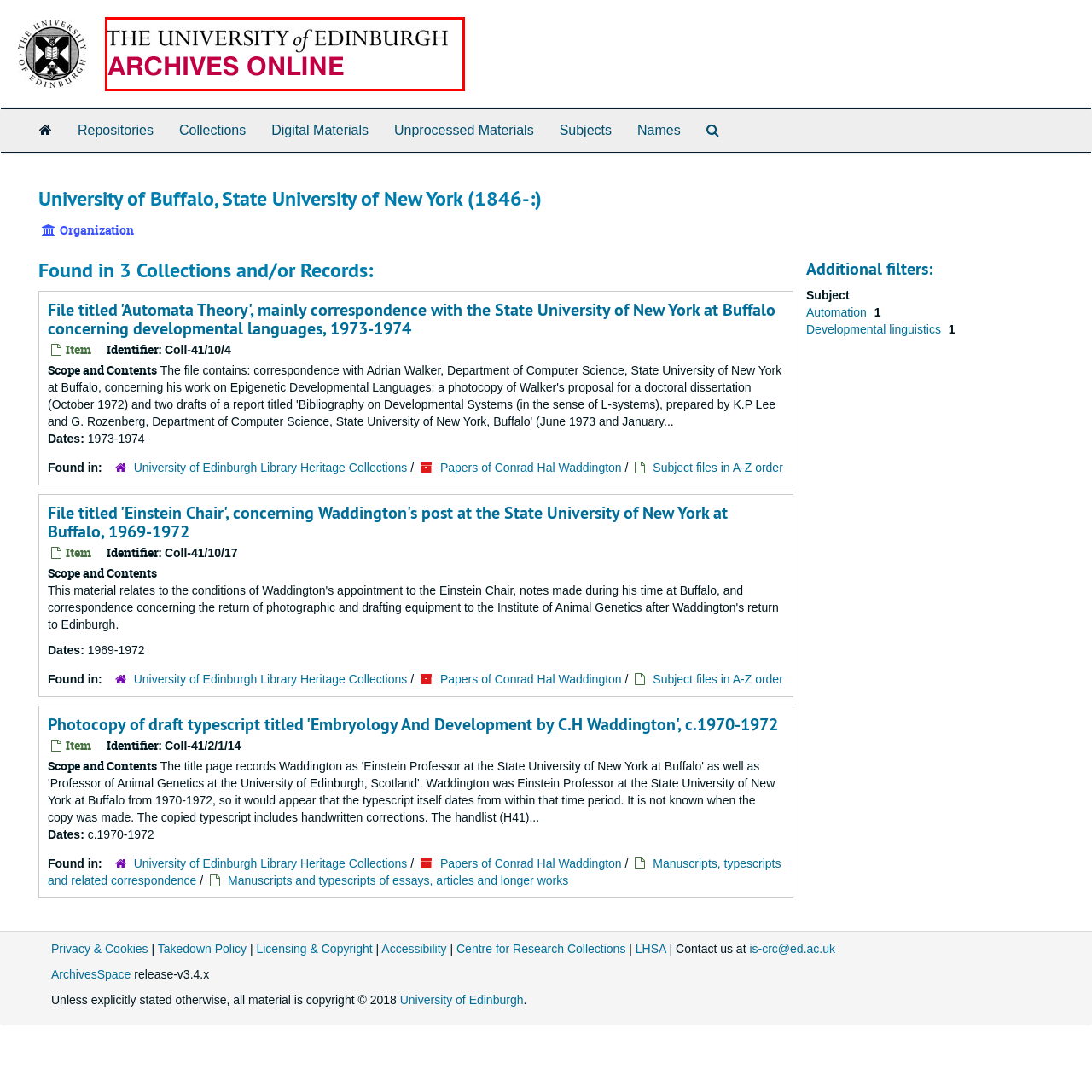Check the area bordered by the red box and provide a single word or phrase as the answer to the question: What is the color of 'ARCHIVES ONLINE'?

Red